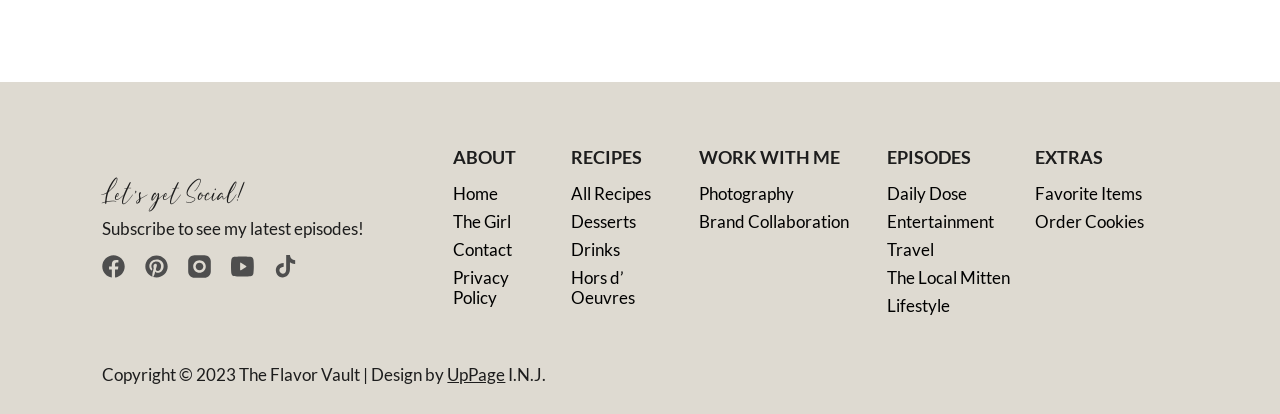Determine the bounding box coordinates of the UI element described by: "Order Cookies".

[0.804, 0.503, 0.908, 0.571]